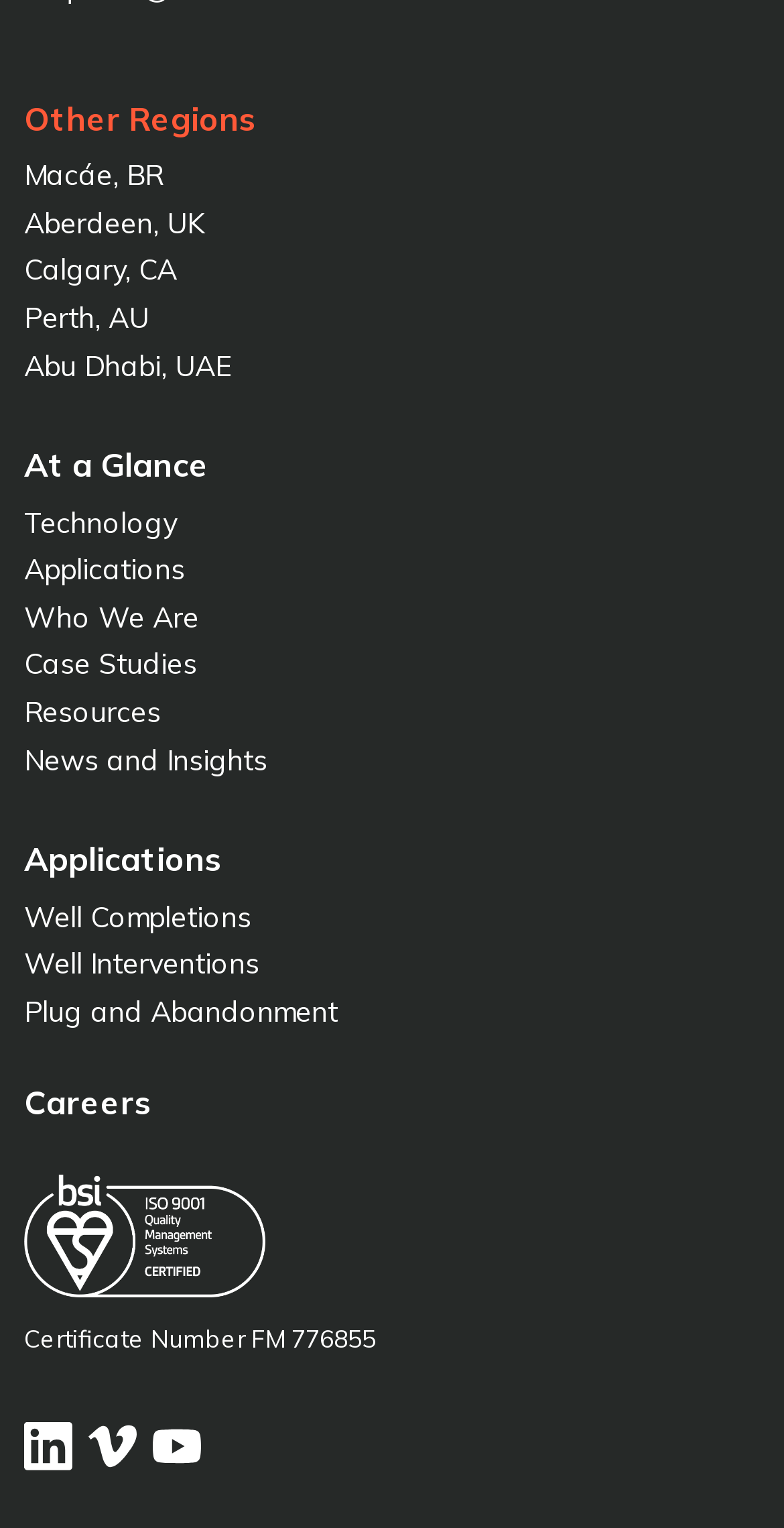Predict the bounding box of the UI element based on the description: "Well Completions". The coordinates should be four float numbers between 0 and 1, formatted as [left, top, right, bottom].

[0.031, 0.588, 0.969, 0.614]